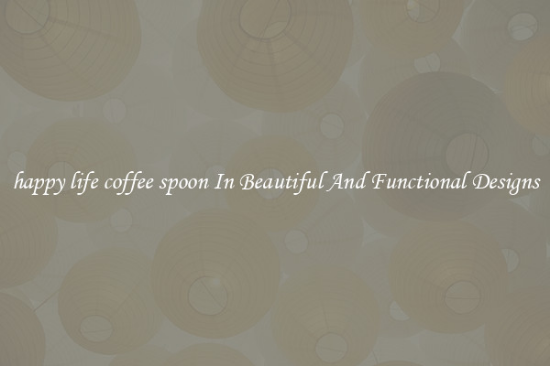Elaborate on the details you observe in the image.

The image showcases an elegant design highlighting the theme of "Happy Life Coffee Spoon in Beautiful and Functional Designs." The background features a soft, warm ambiance with subtle lantern-like shapes, creating a soothing atmosphere. The text elegantly overlays the design, emphasizing the unique and artistic elements of the coffee spoons, which are crafted to enhance your coffee experience. Each spoon not only serves a practical purpose but also adds an artistic touch to your daily ritual, merging beauty with utility. This imagery invites viewers to appreciate the craftsmanship and creativity behind the spoons, inspiring a sense of joy and elegance in everyday moments.